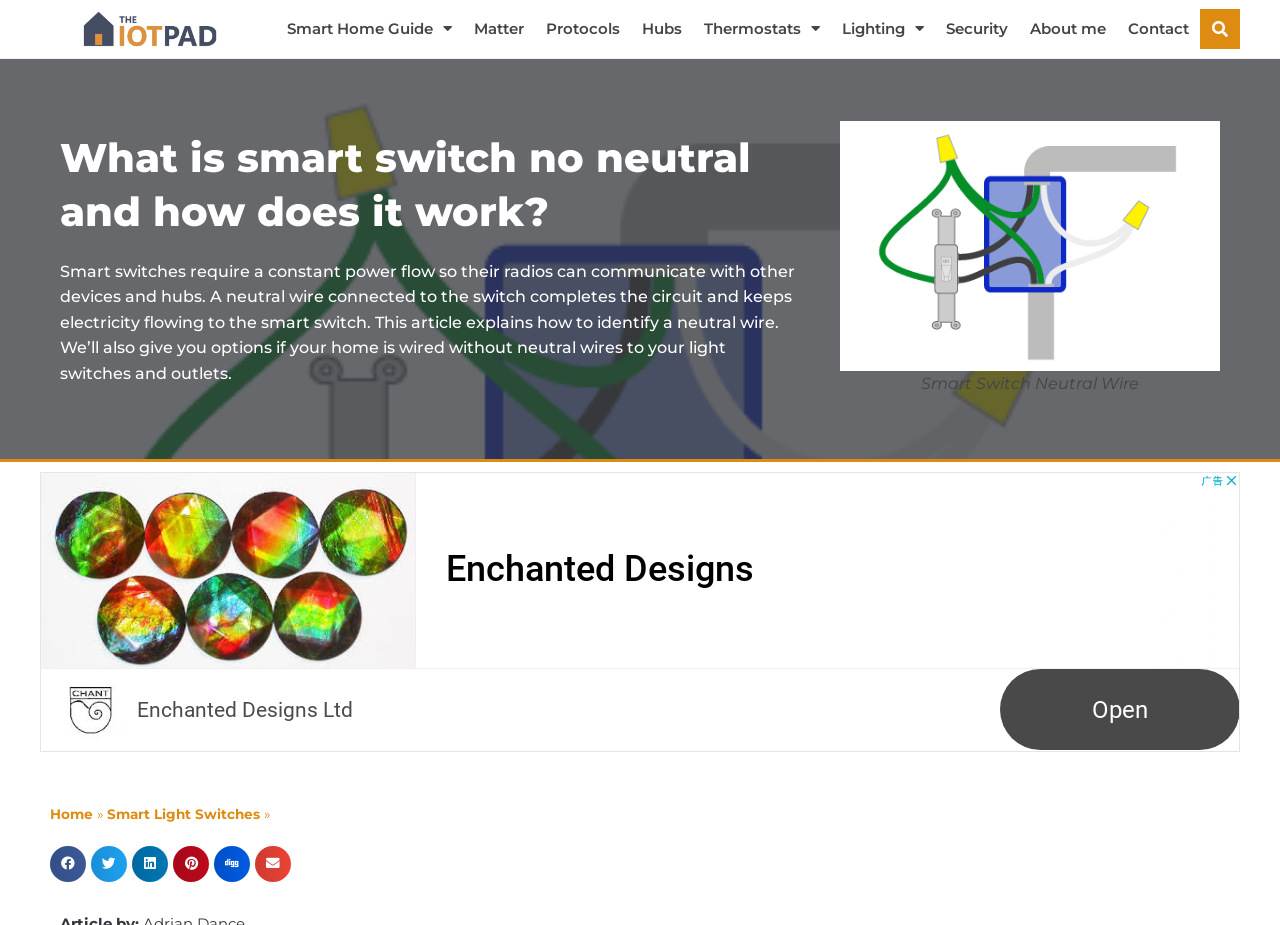What is required for smart switches to communicate with other devices?
Please provide a single word or phrase based on the screenshot.

Neutral wire